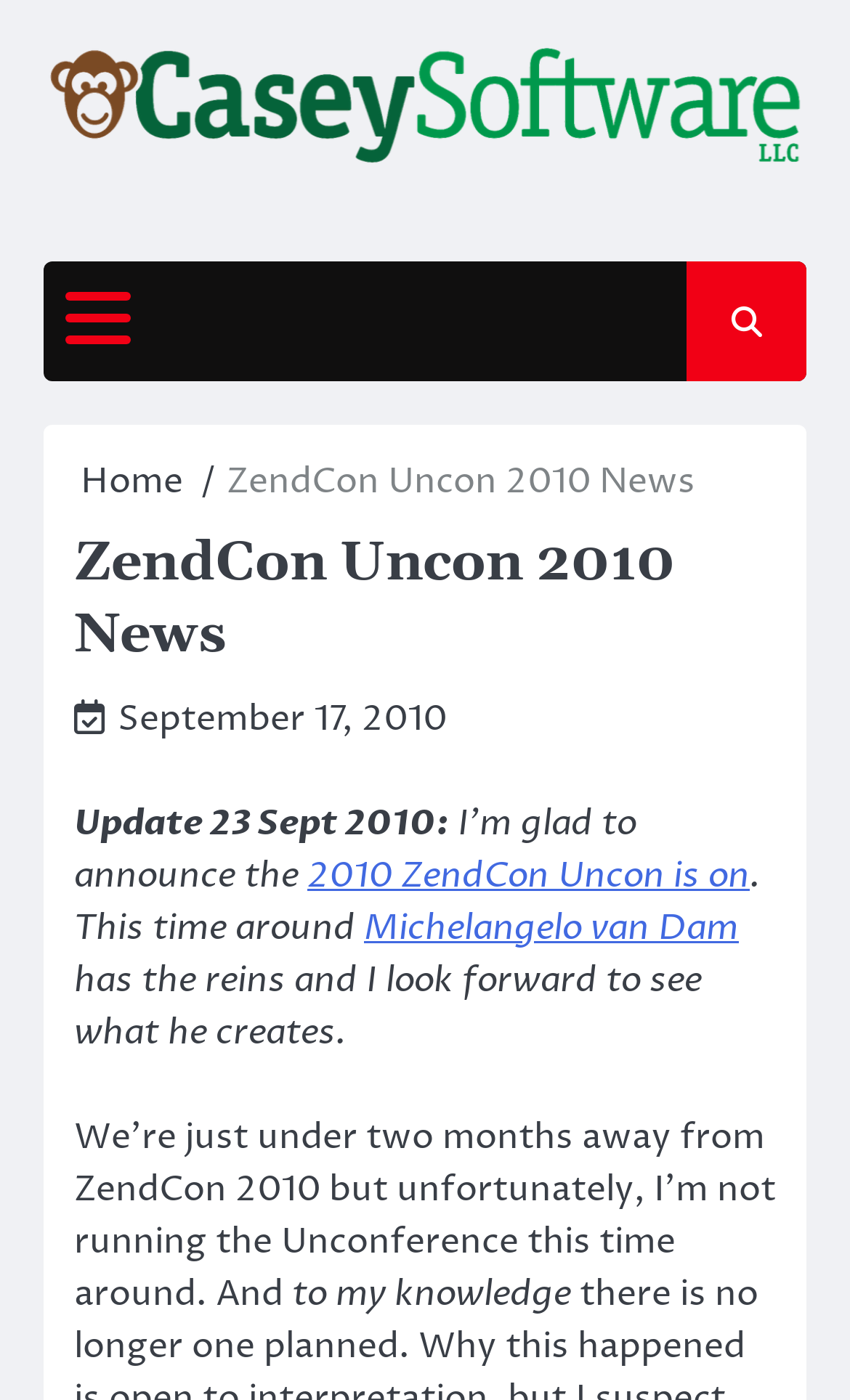Provide your answer in a single word or phrase: 
Who is in charge of the event?

Michelangelo van Dam